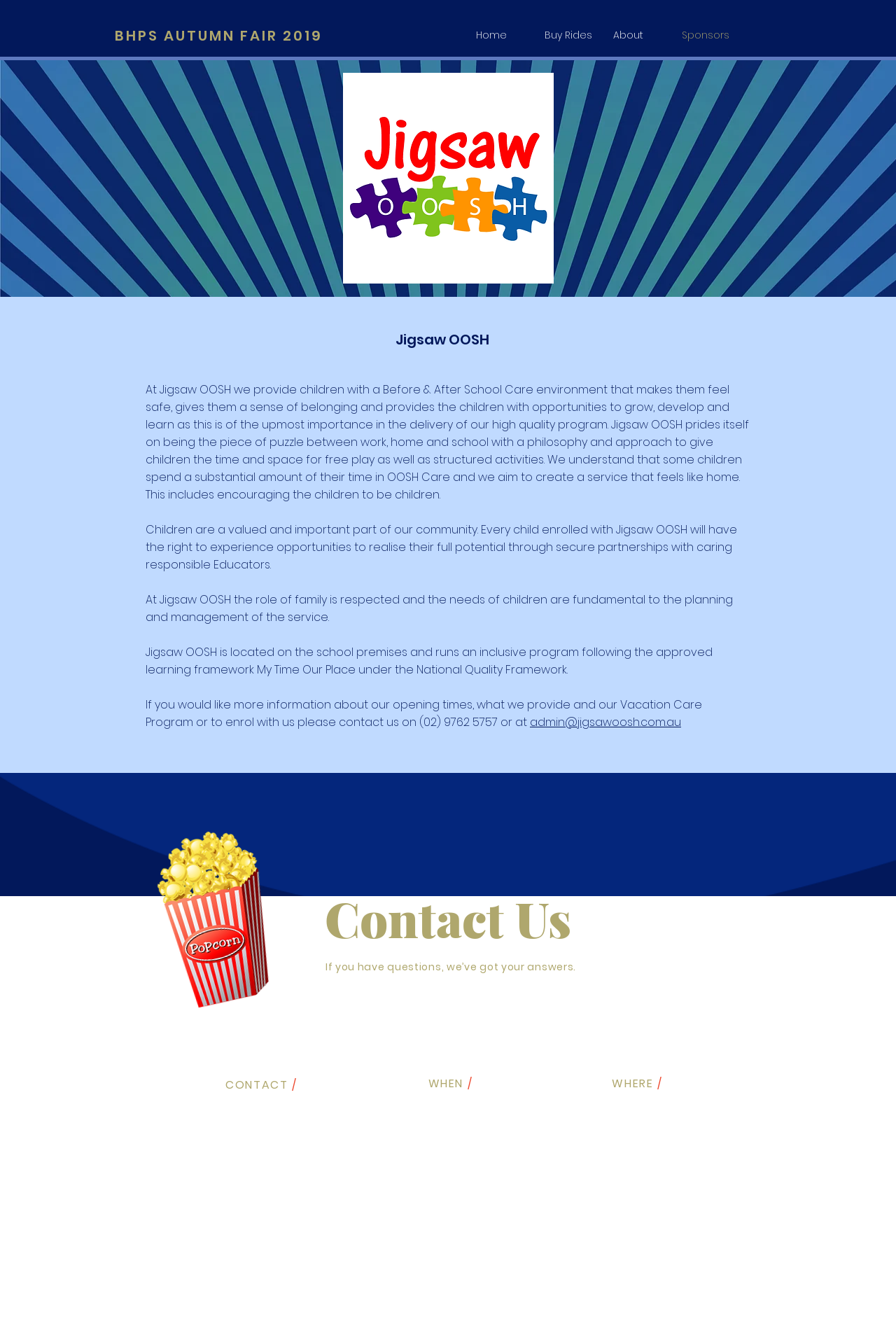What is the name of the organization providing Before & After School Care?
Please give a detailed answer to the question using the information shown in the image.

This answer can be obtained by reading the text under the heading 'Jigsaw OOSH' which describes the organization's philosophy and approach to providing care for children.